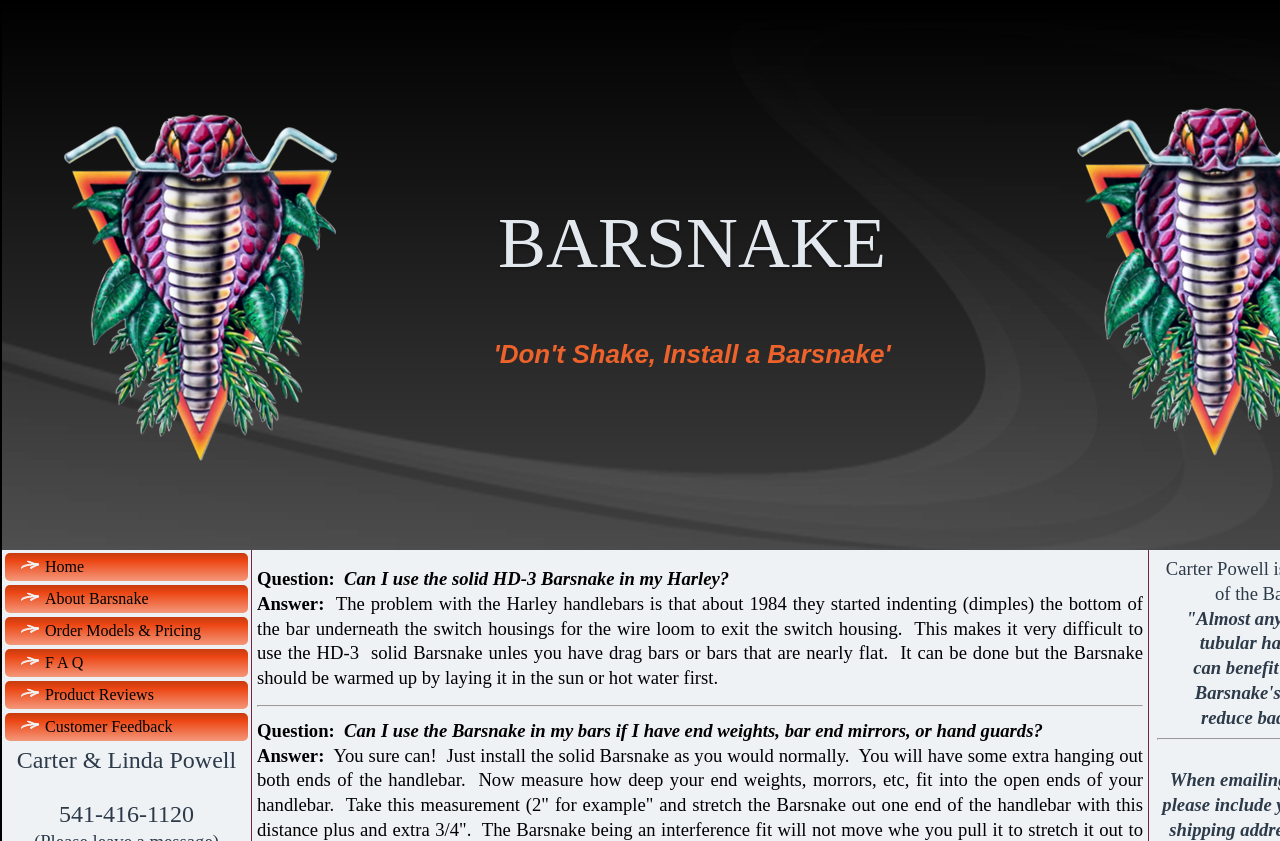Give a detailed account of the webpage's layout and content.

The webpage is about the Barsnake, a handlebar vibration control system. At the top, there is a heading "BARSNAKE" with a link to the same name. Below it, there is another heading "'Don't Shake, Install a Barsnake'". 

On the left side, there is a vertical navigation menu with links to "Home", "About Barsnake", "Order Models & Pricing", "F A Q", "Product Reviews", and "Customer Feedback". 

Below the navigation menu, there is a section with the text "Carter & Linda Powell" and a phone number "541-416-1120". 

The main content of the webpage is a FAQ section, where questions and answers are displayed. The first question is "Can I use the solid HD-3 Barsnake in my Harley?" followed by a detailed answer. Below this, there is a horizontal separator line. The next question is "Can I use the Barsnake in my bars if I have end weights, bar end mirrors, or hand guards?" with its corresponding answer.